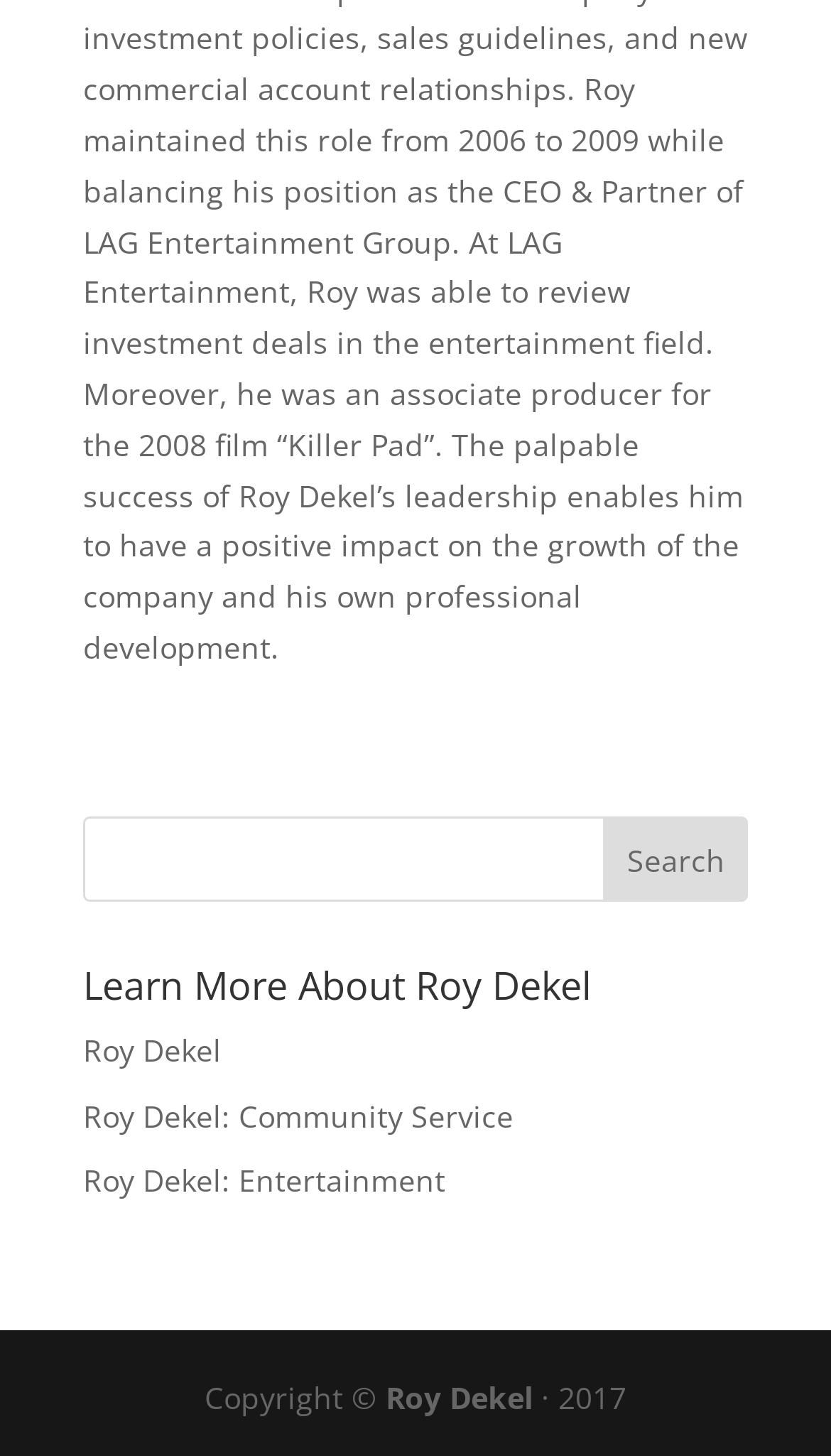Bounding box coordinates are specified in the format (top-left x, top-left y, bottom-right x, bottom-right y). All values are floating point numbers bounded between 0 and 1. Please provide the bounding box coordinate of the region this sentence describes: Roy Dekel

[0.1, 0.707, 0.267, 0.735]